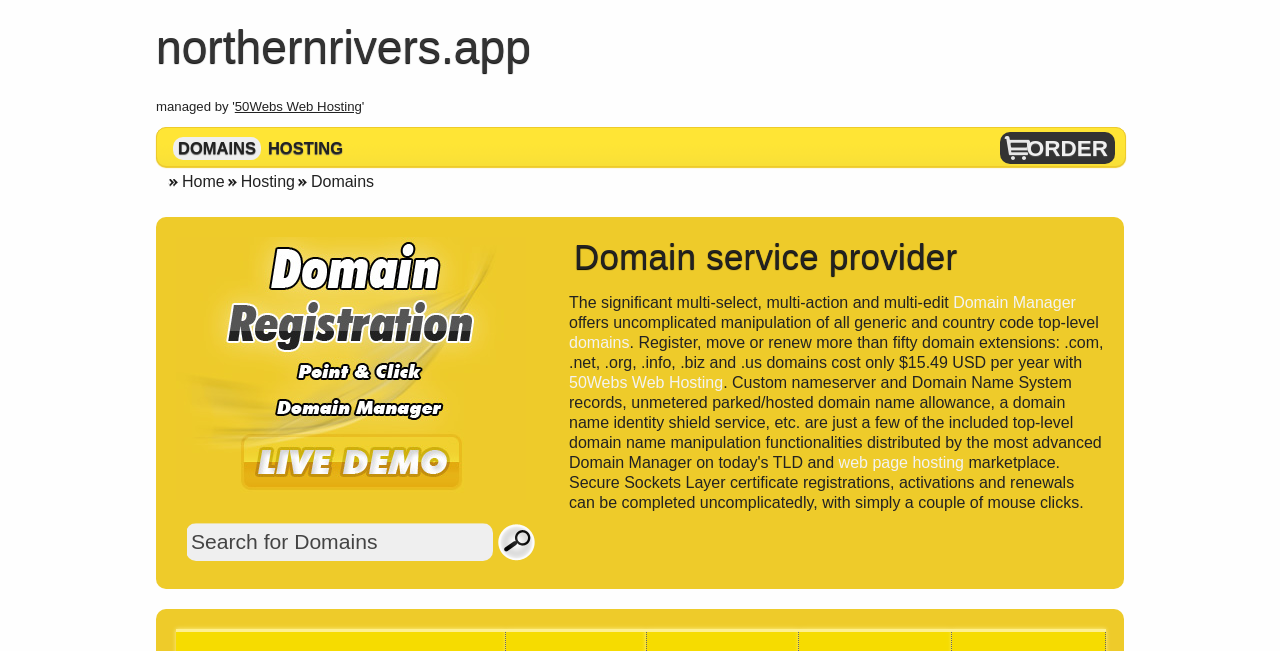What is the function of the 'Search' button?
Answer the question based on the image using a single word or a brief phrase.

Search for domains